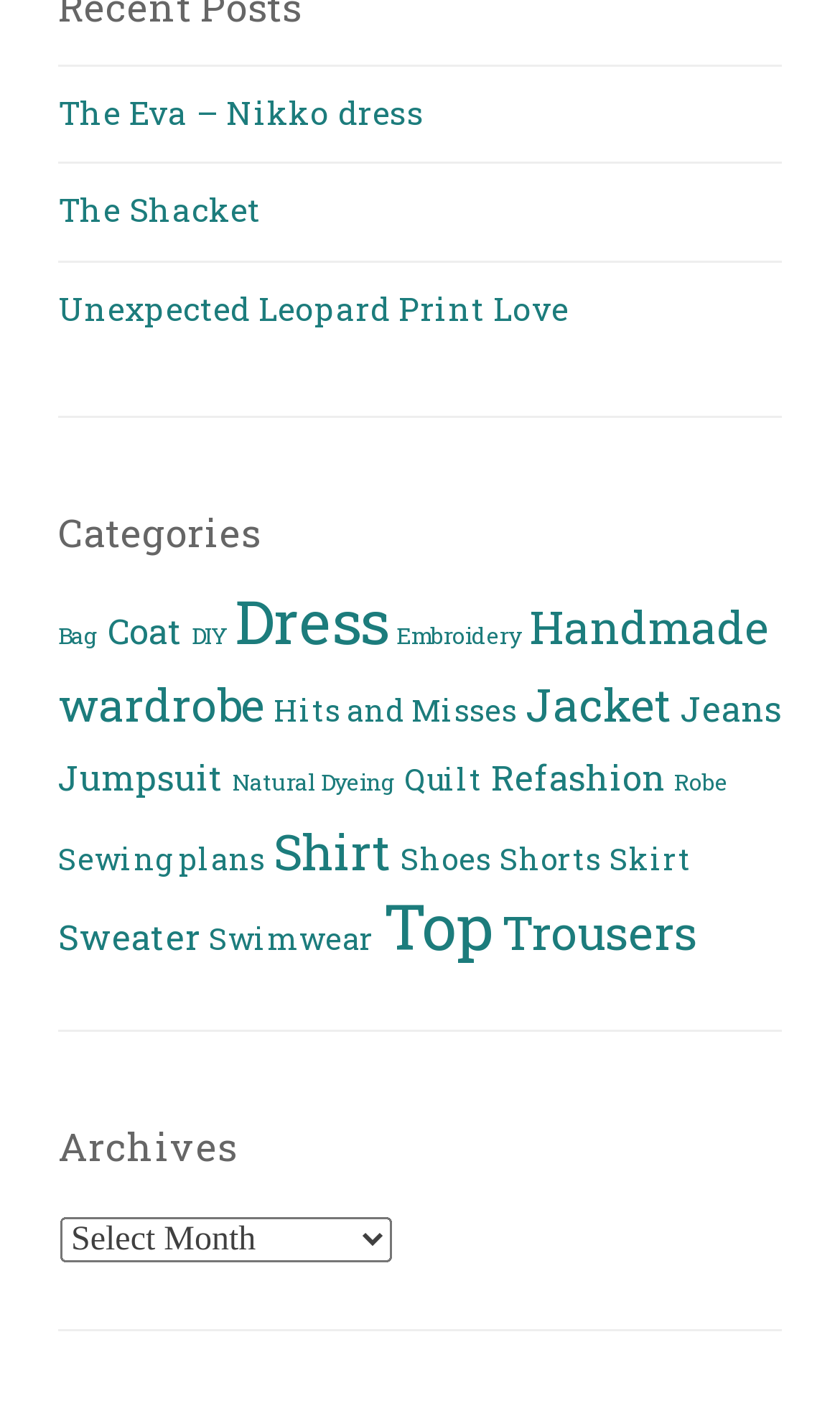Locate the bounding box coordinates of the clickable region to complete the following instruction: "Click on The Eva – Nikko dress."

[0.069, 0.064, 0.505, 0.094]